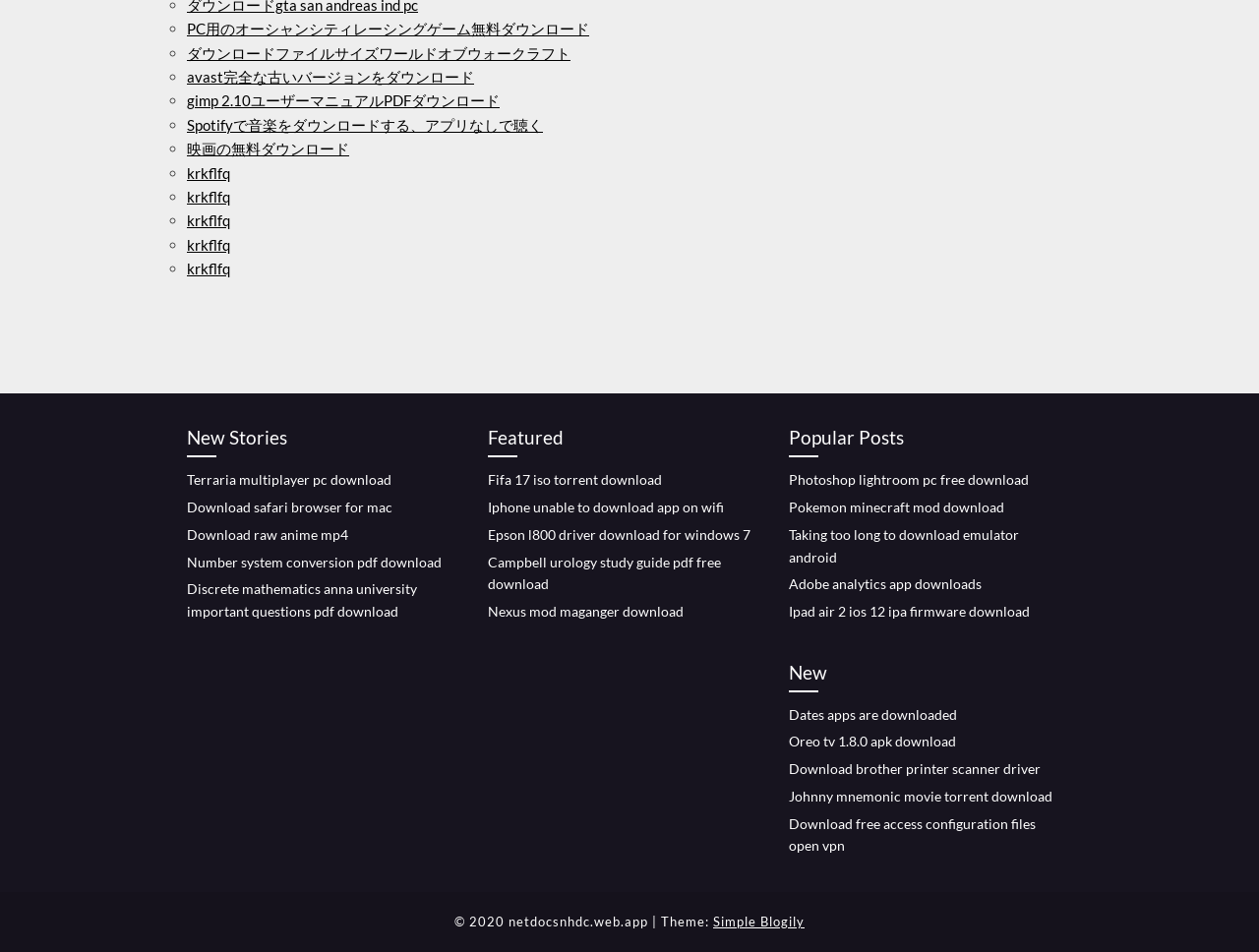Give a short answer to this question using one word or a phrase:
What type of content is available for download on this website?

Various files